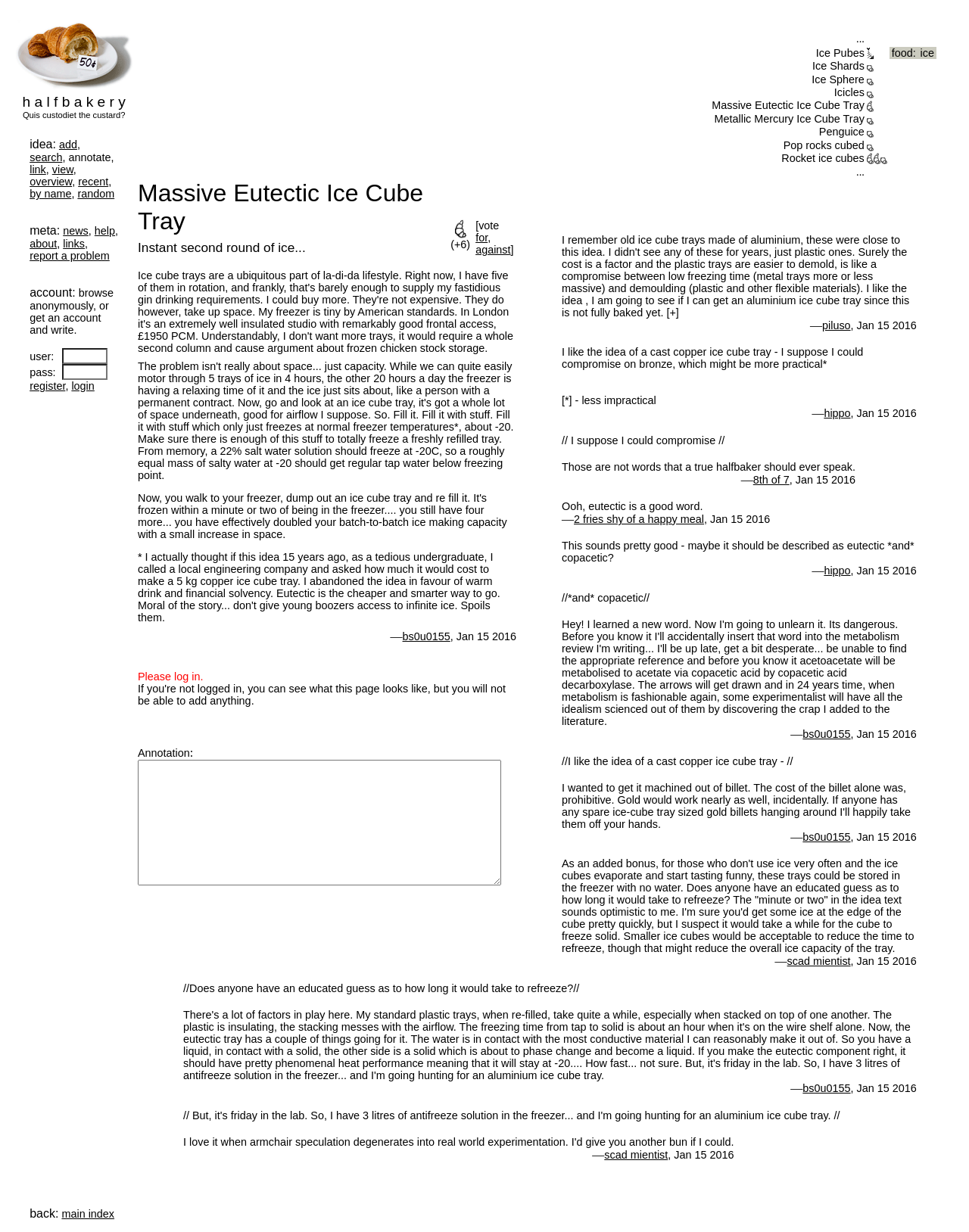Answer the following query concisely with a single word or phrase:
How many links are there in the idea section?

8